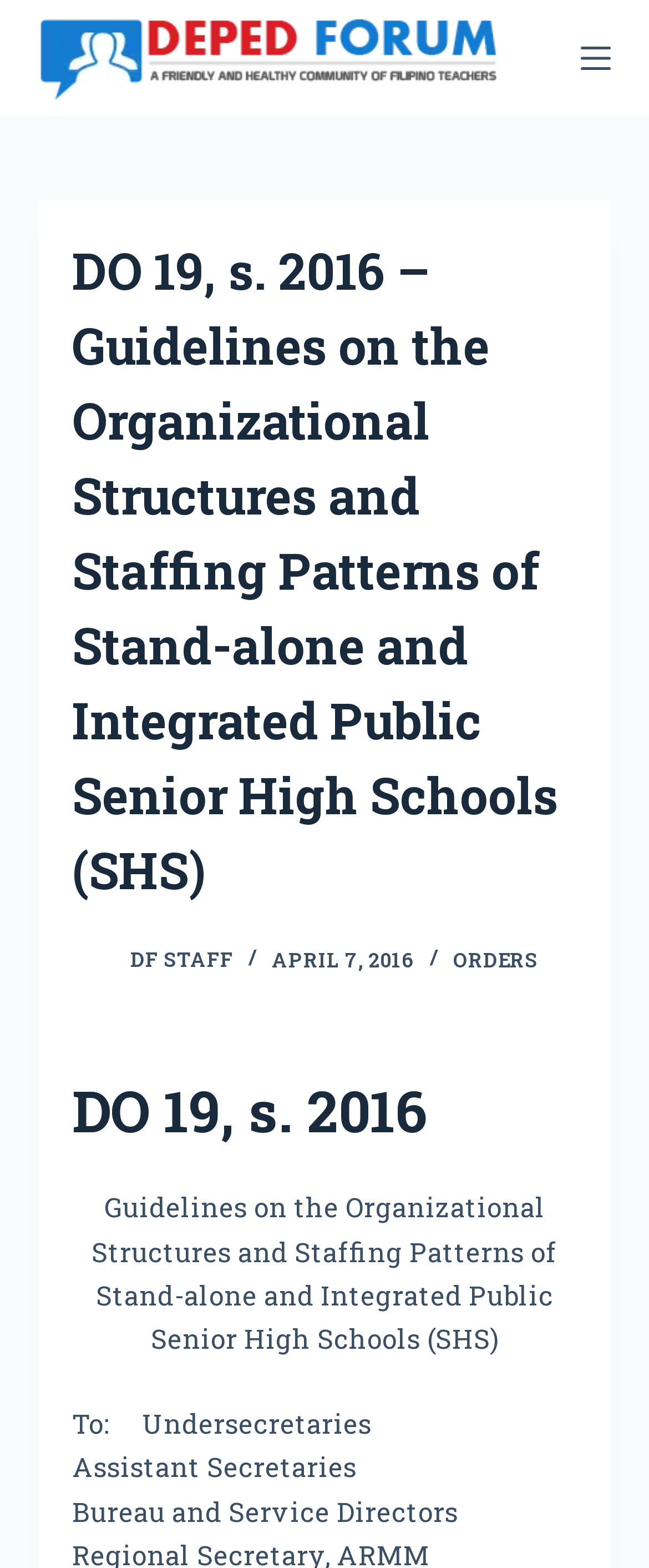What are the recipients of the guidelines mentioned on the webpage?
Could you answer the question in a detailed manner, providing as much information as possible?

The recipients of the guidelines can be determined by reading the static text elements at the bottom of the webpage, which mention 'Undersecretaries', 'Assistant Secretaries', and 'Bureau and Service Directors' as the recipients.